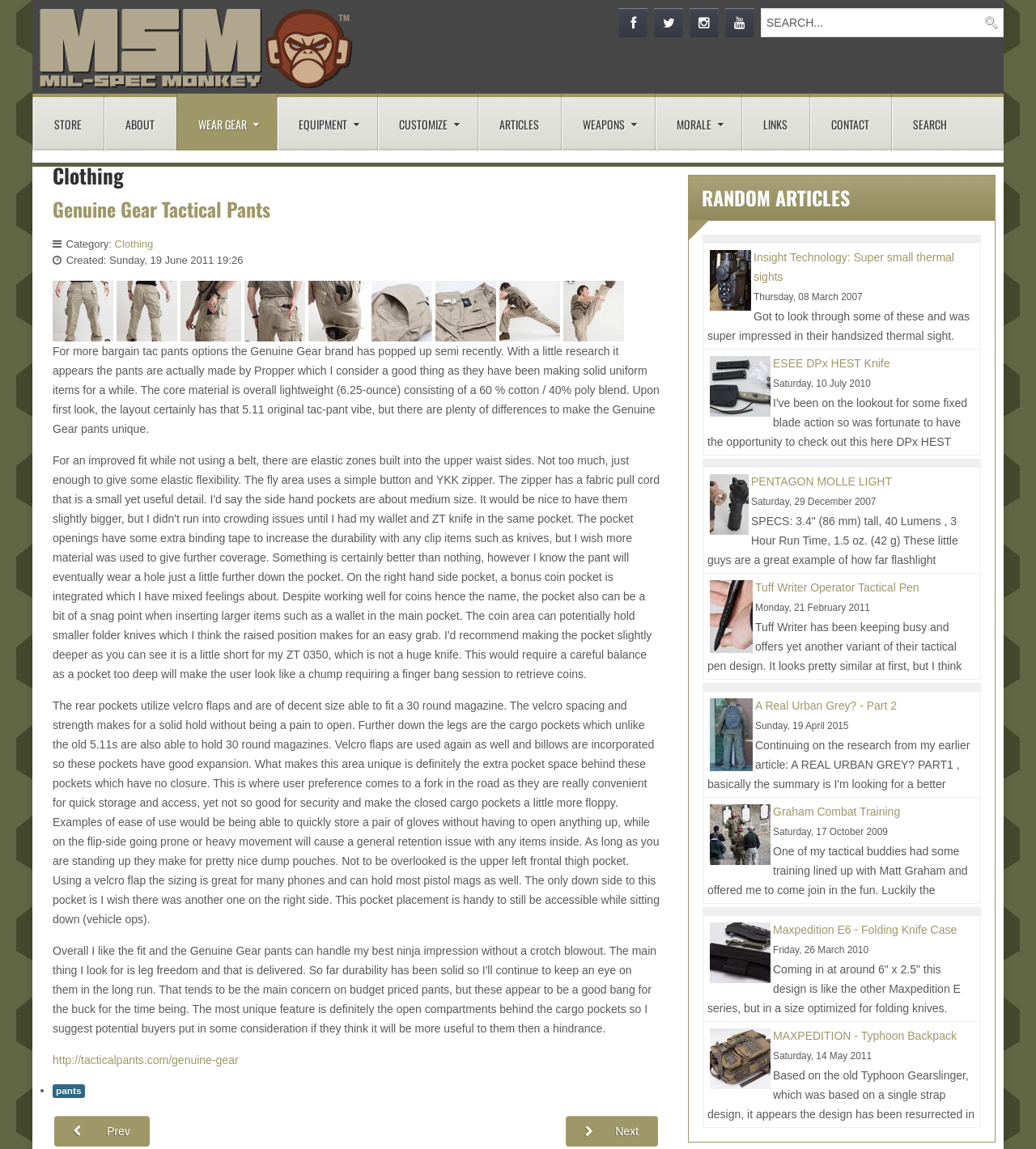What is the purpose of the extra pocket space behind the cargo pockets?
We need a detailed and exhaustive answer to the question. Please elaborate.

The article mentions that the extra pocket space behind the cargo pockets is convenient for quick storage and access, but may not be suitable for security as items may fall out when moving around.